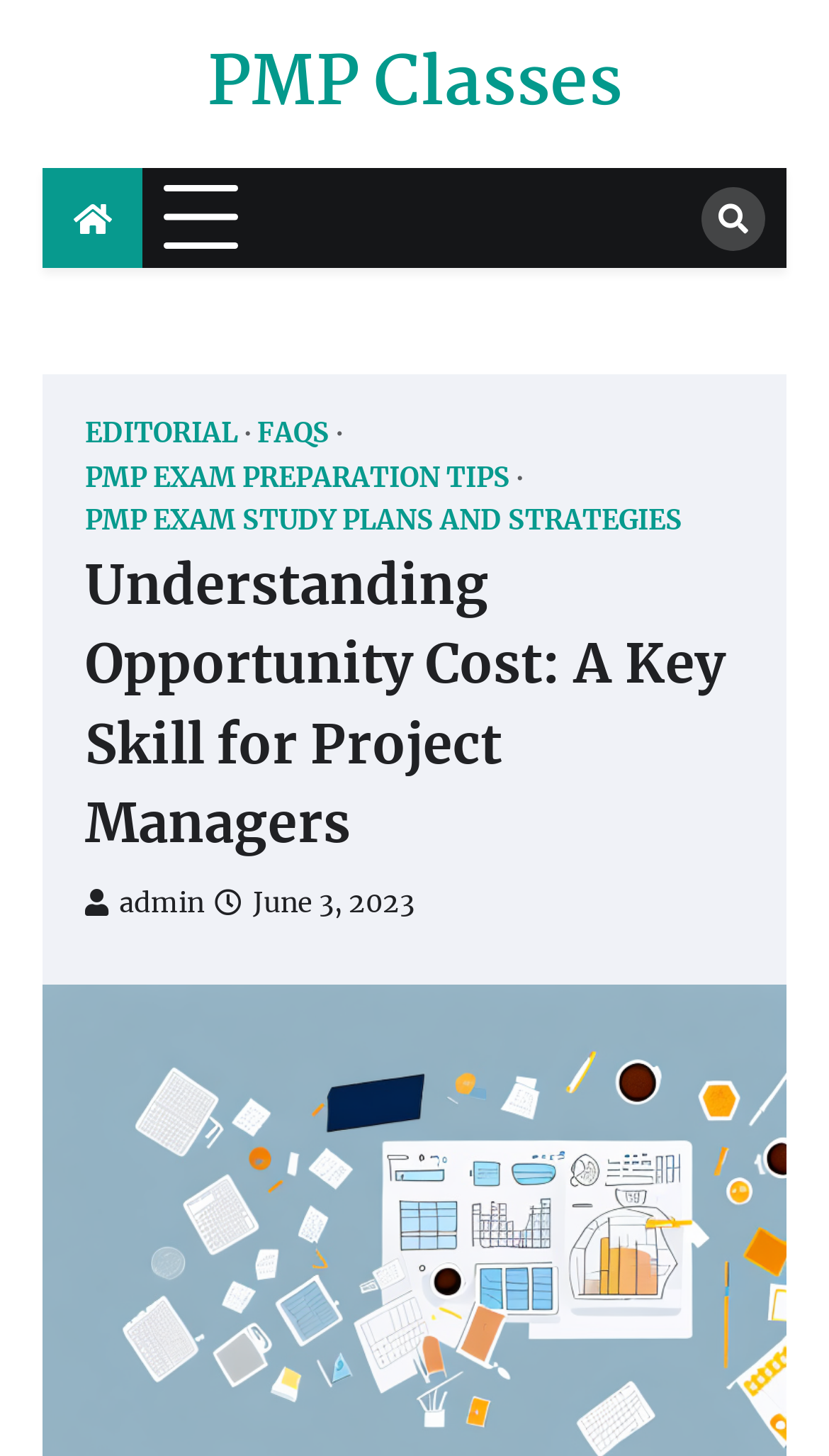Please identify the bounding box coordinates of the element I should click to complete this instruction: 'Go to FAQS page'. The coordinates should be given as four float numbers between 0 and 1, like this: [left, top, right, bottom].

[0.311, 0.287, 0.414, 0.309]